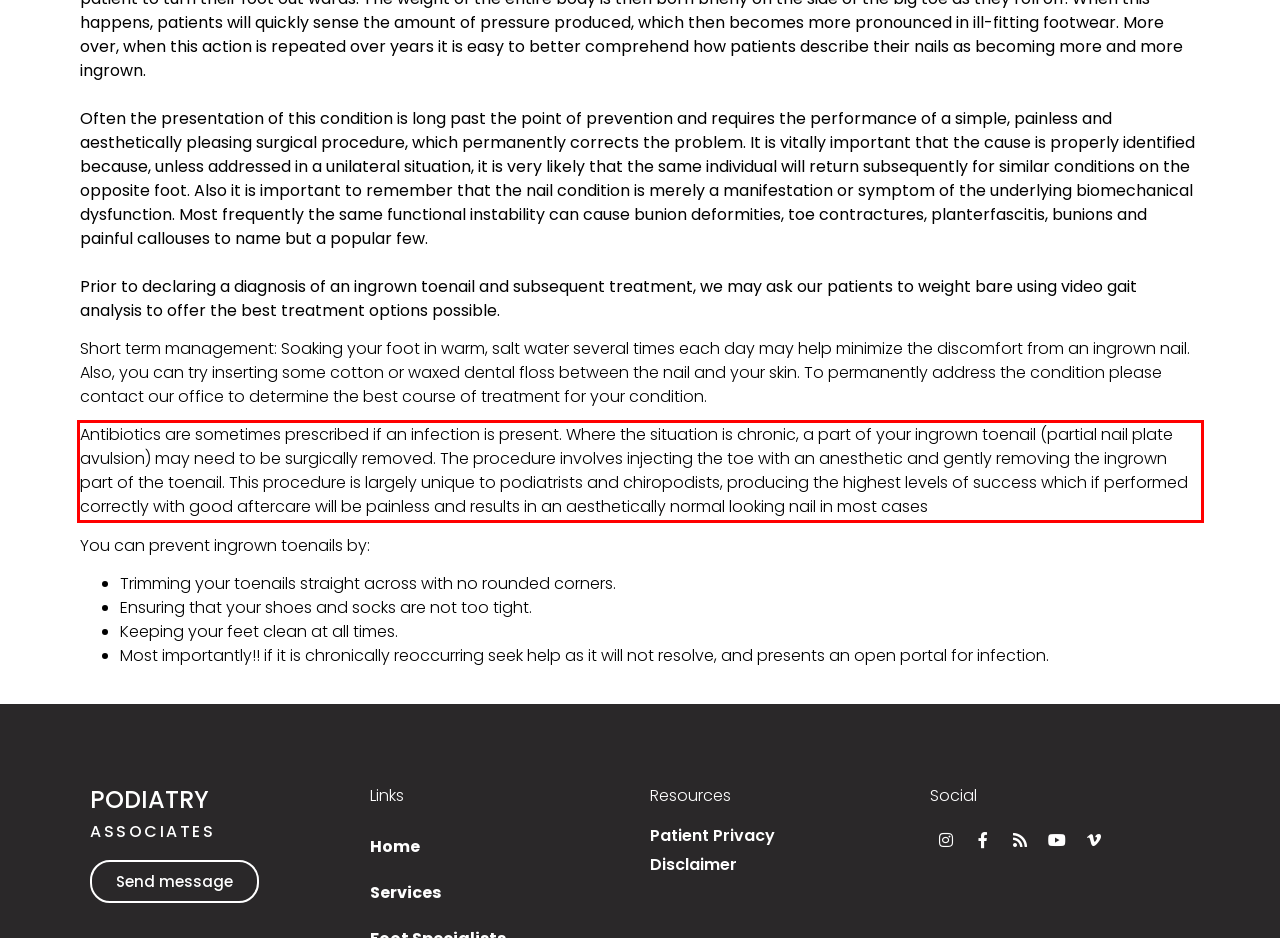In the given screenshot, locate the red bounding box and extract the text content from within it.

Antibiotics are sometimes prescribed if an infection is present. Where the situation is chronic, a part of your ingrown toenail (partial nail plate avulsion) may need to be surgically removed. The procedure involves injecting the toe with an anesthetic and gently removing the ingrown part of the toenail. This procedure is largely unique to podiatrists and chiropodists, producing the highest levels of success which if performed correctly with good aftercare will be painless and results in an aesthetically normal looking nail in most cases